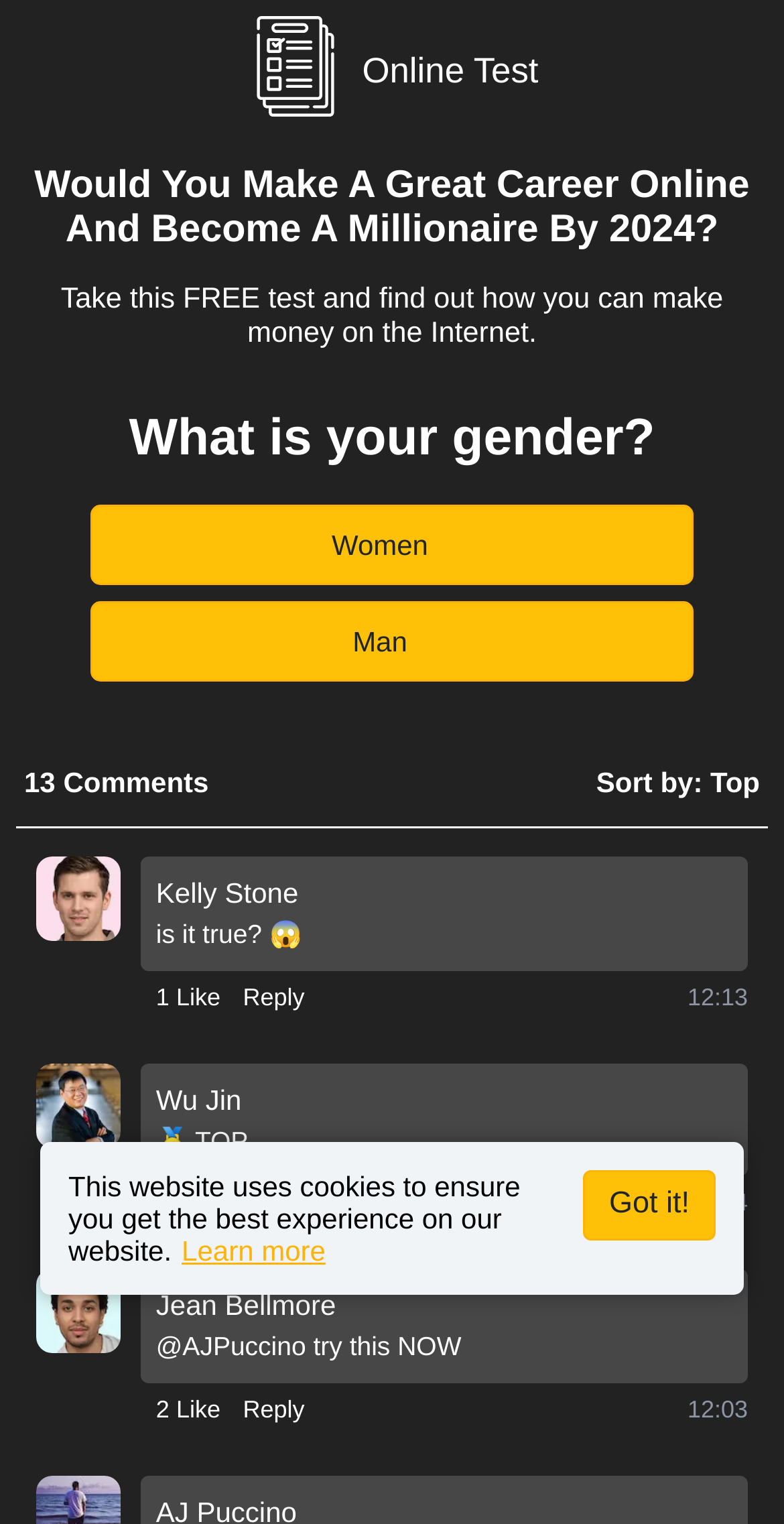What is the format of the timestamps shown on the webpage?
Give a comprehensive and detailed explanation for the question.

The webpage shows timestamps such as '12:13', '12:04', etc. which are in the format of hours and minutes, denoted as HH:MM.